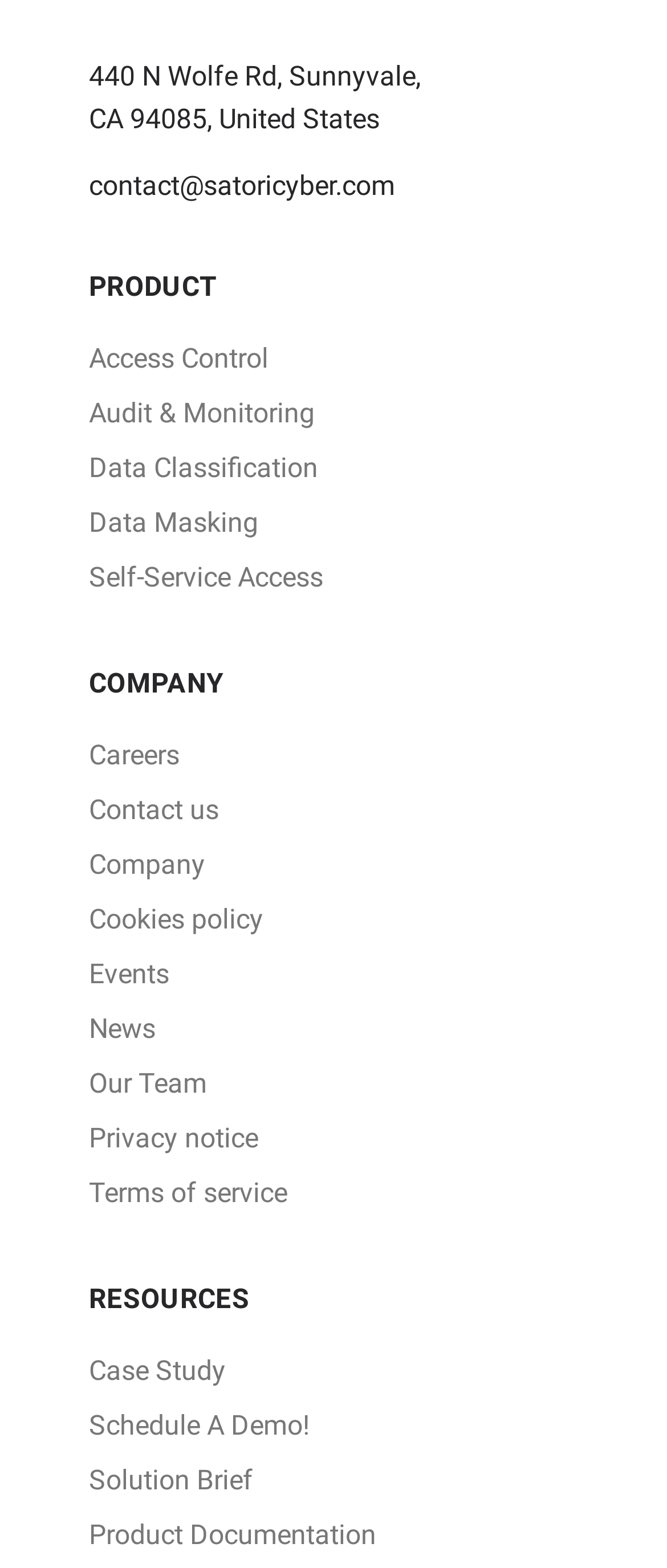Utilize the details in the image to thoroughly answer the following question: How many links are listed under the 'COMPANY' section?

The 'COMPANY' section lists several links, including 'Careers', 'Contact us', 'Company', 'Cookies policy', 'Events', and 'News'. Therefore, there are 6 links listed under the 'COMPANY' section.